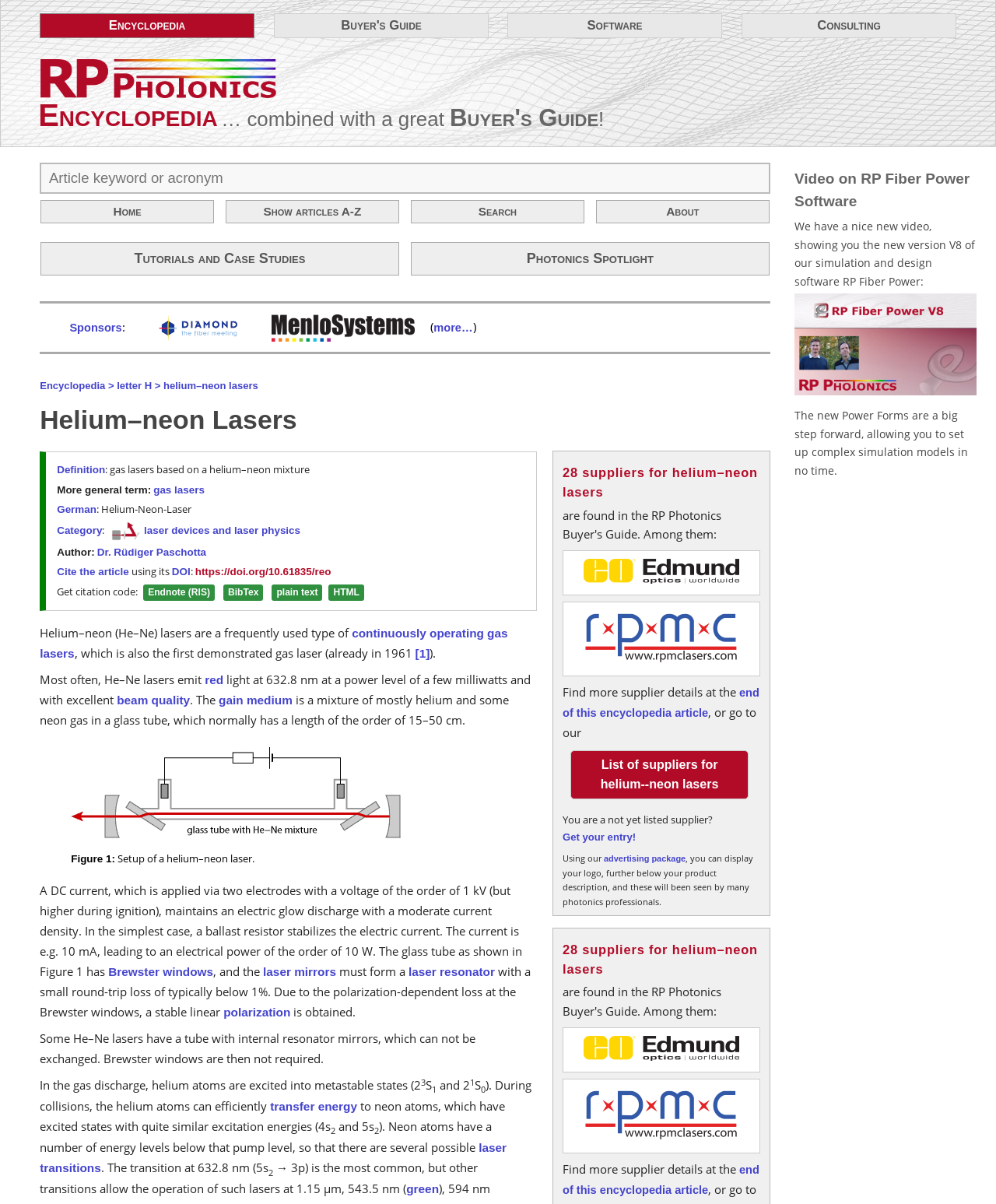Predict the bounding box coordinates of the UI element that matches this description: "Tutorials and Case Studies". The coordinates should be in the format [left, top, right, bottom] with each value between 0 and 1.

[0.042, 0.205, 0.4, 0.225]